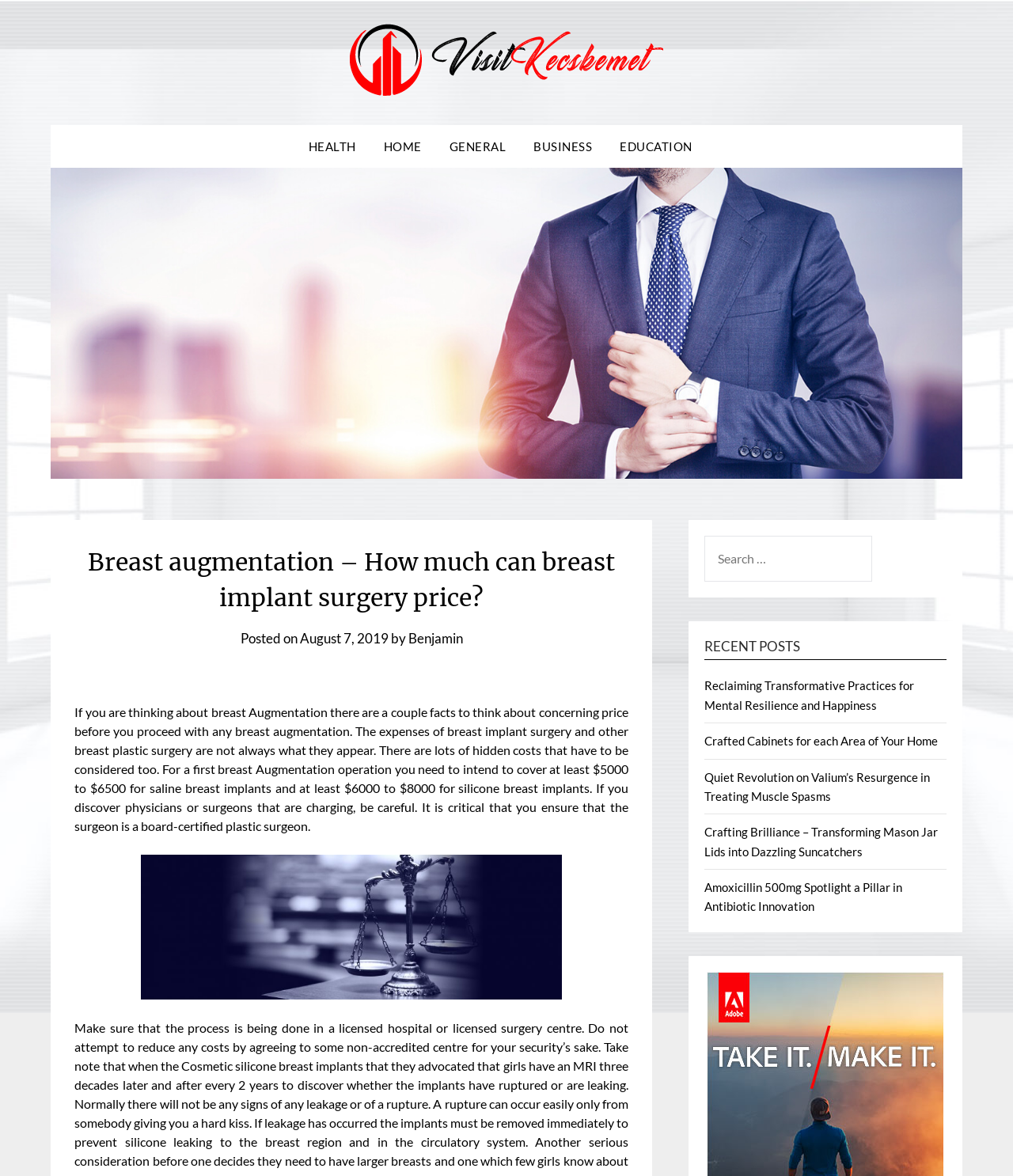Give a one-word or short-phrase answer to the following question: 
How many links are under the 'RECENT POSTS' heading?

5